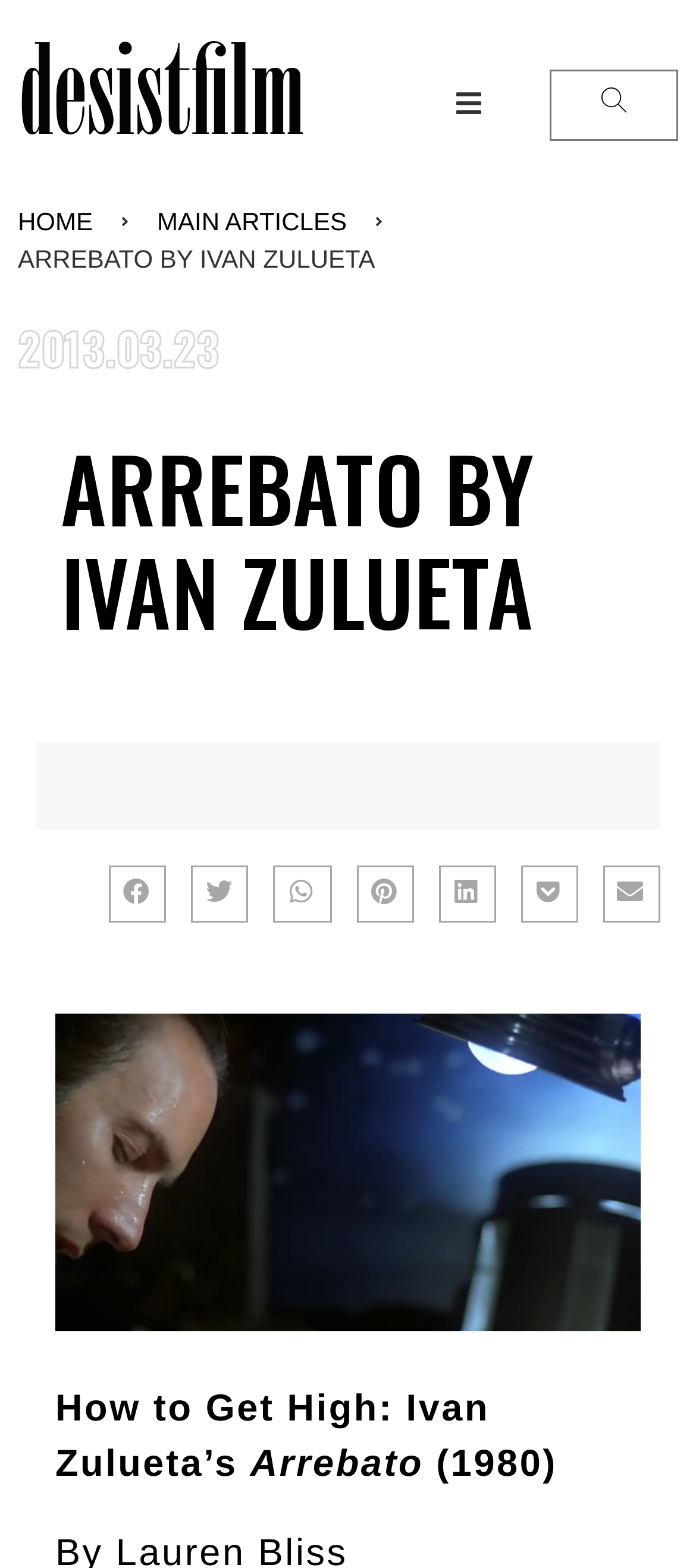What is the title of the article?
Using the information from the image, give a concise answer in one word or a short phrase.

ARREBATO BY IVAN ZULUETA